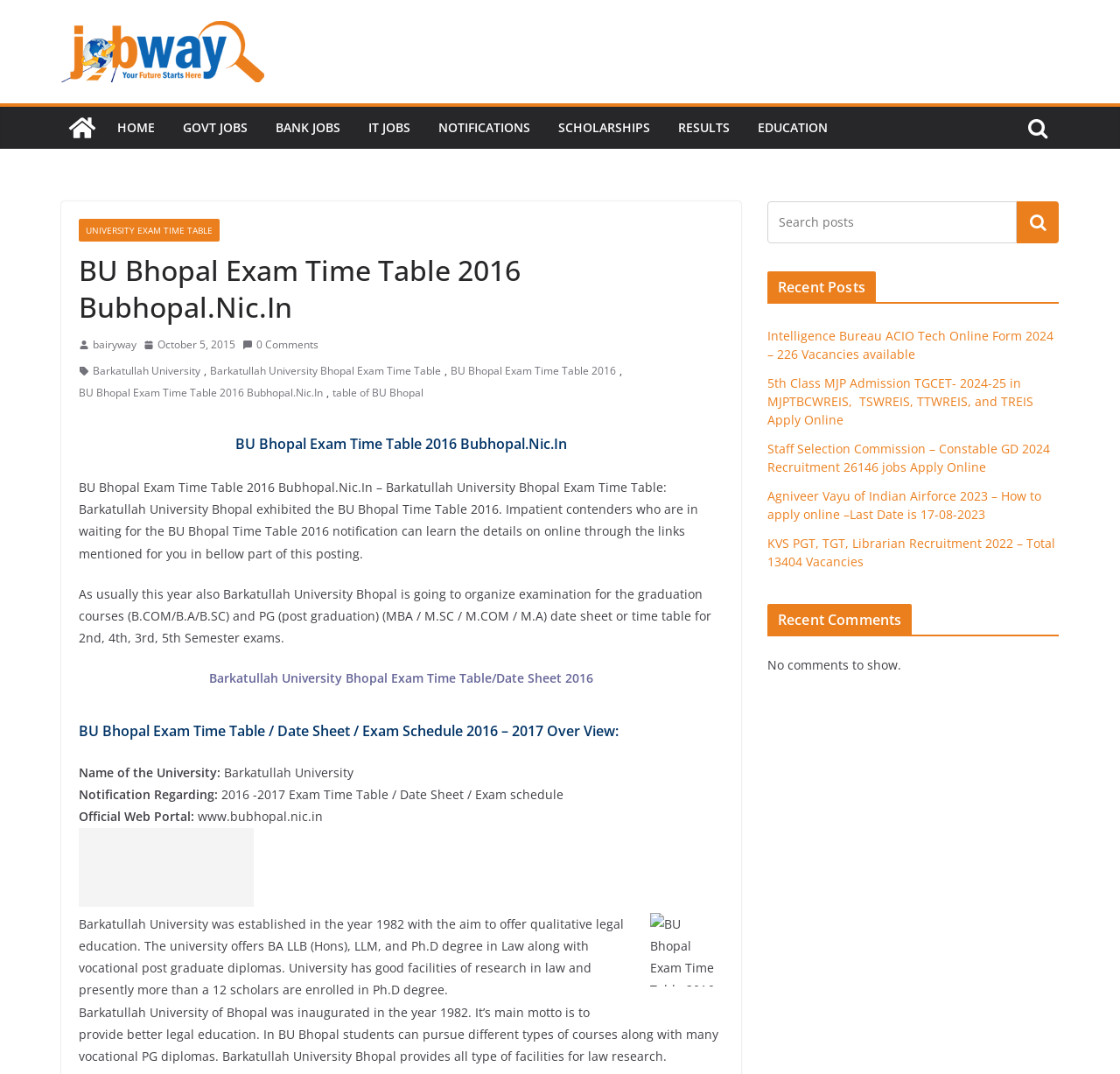How many recent posts are listed on this webpage?
Please give a detailed and thorough answer to the question, covering all relevant points.

I counted the number of links under the heading 'Recent Posts' and found that there are 5 links, each corresponding to a recent post.